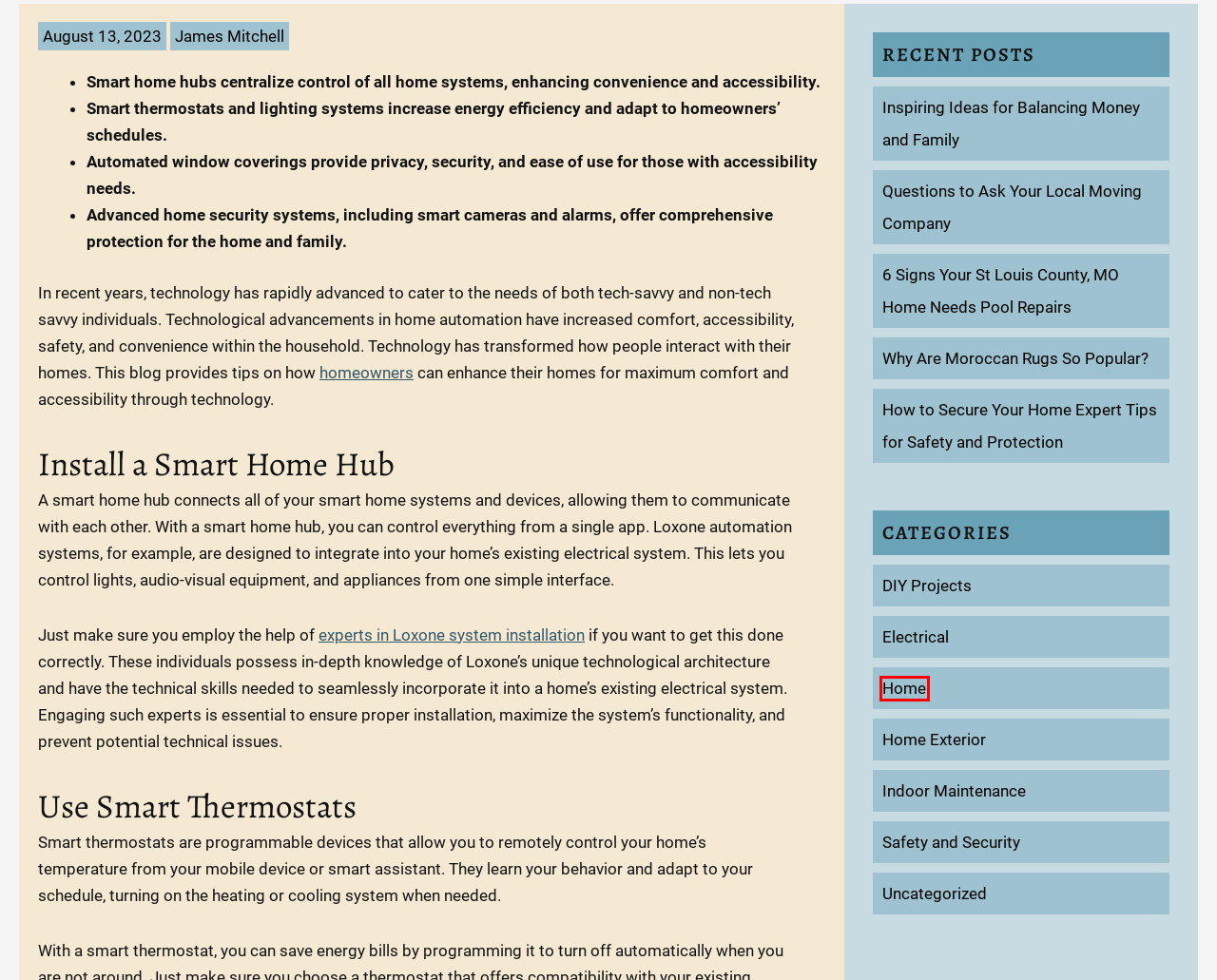Examine the screenshot of a webpage with a red rectangle bounding box. Select the most accurate webpage description that matches the new webpage after clicking the element within the bounding box. Here are the candidates:
A. Expert Tips for Home Security: Ensure Safety and Protection
B. Inspiring Ideas for Balancing Money and Family - Home Expressions
C. Uncategorized Archives - Home Expressions
D. 6 Signs Your St Louis County, MO Home Needs Pool Repairs - Home Expressions
E. Questions to Ask Your Local Moving Company - Home Expressions
F. Loxone Installation | Certified Installer | Connect Automation
G. Home Archives - Home Expressions
H. Why Are Moroccan Rugs So Popular? - Home Expressions

G